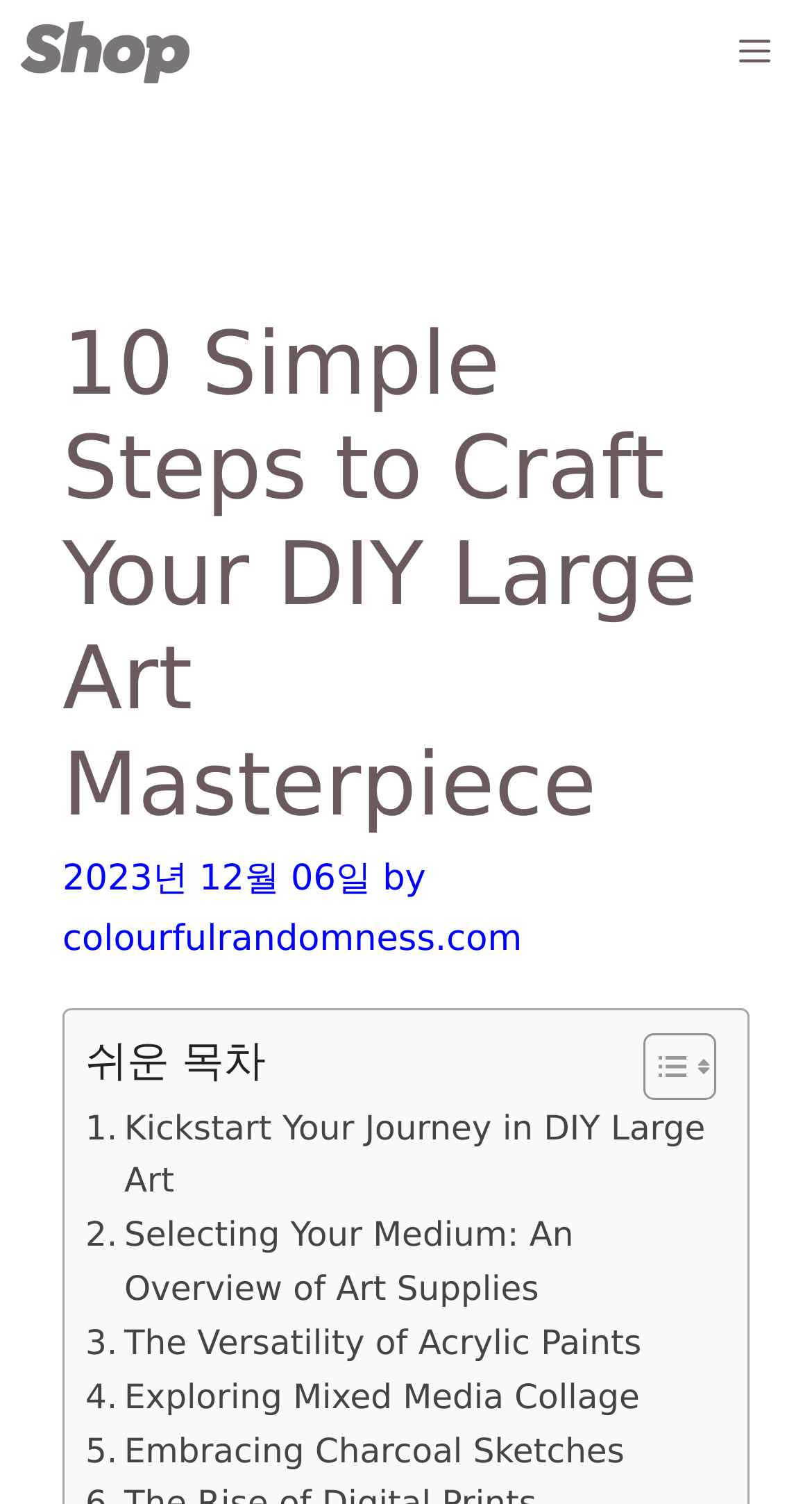What is the date of the article?
Look at the image and provide a short answer using one word or a phrase.

2023년 12월 06일